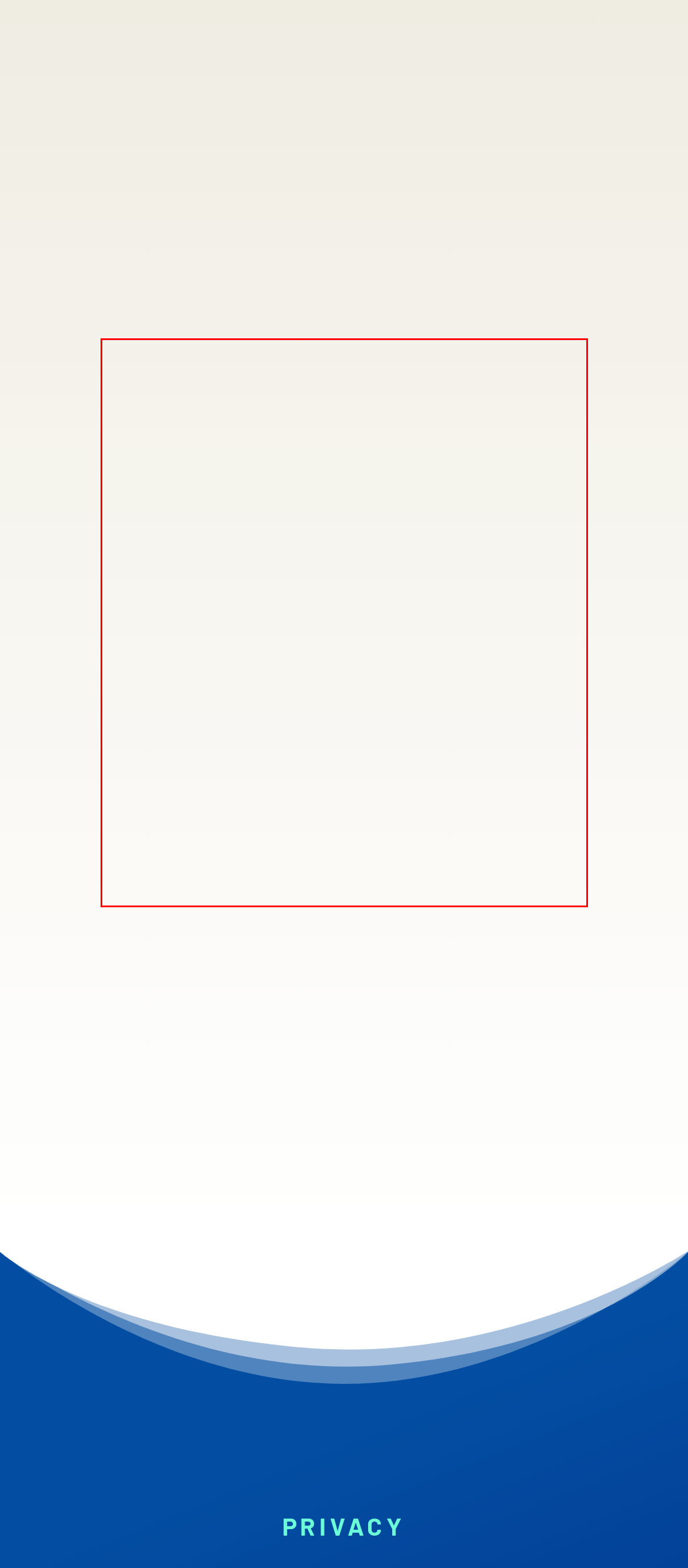With the given screenshot of a webpage, locate the red rectangle bounding box and extract the text content using OCR.

The EDPB Data Protection Guide for small business is now available in French and German The Guide provides practical information to SMEs about GDPR compliance and benefits in an accessible and easily understandable language. The development of tools providing...